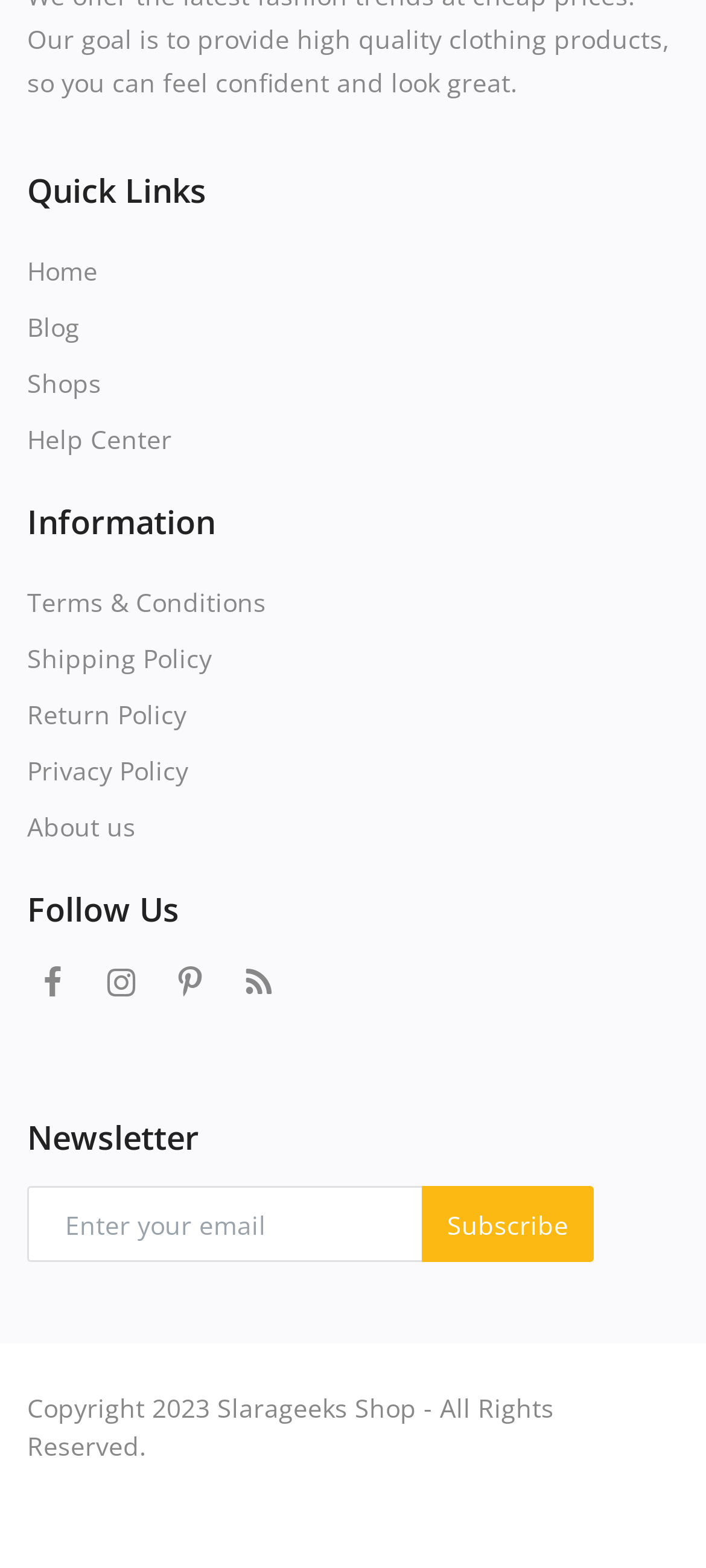Based on the image, give a detailed response to the question: How many payment methods are accepted?

There are 5 payment methods accepted because there are 5 image elements representing different payment methods, namely 'visa', 'mastercard', 'maestro', 'amex', and 'discover', located at the bottom of the webpage.